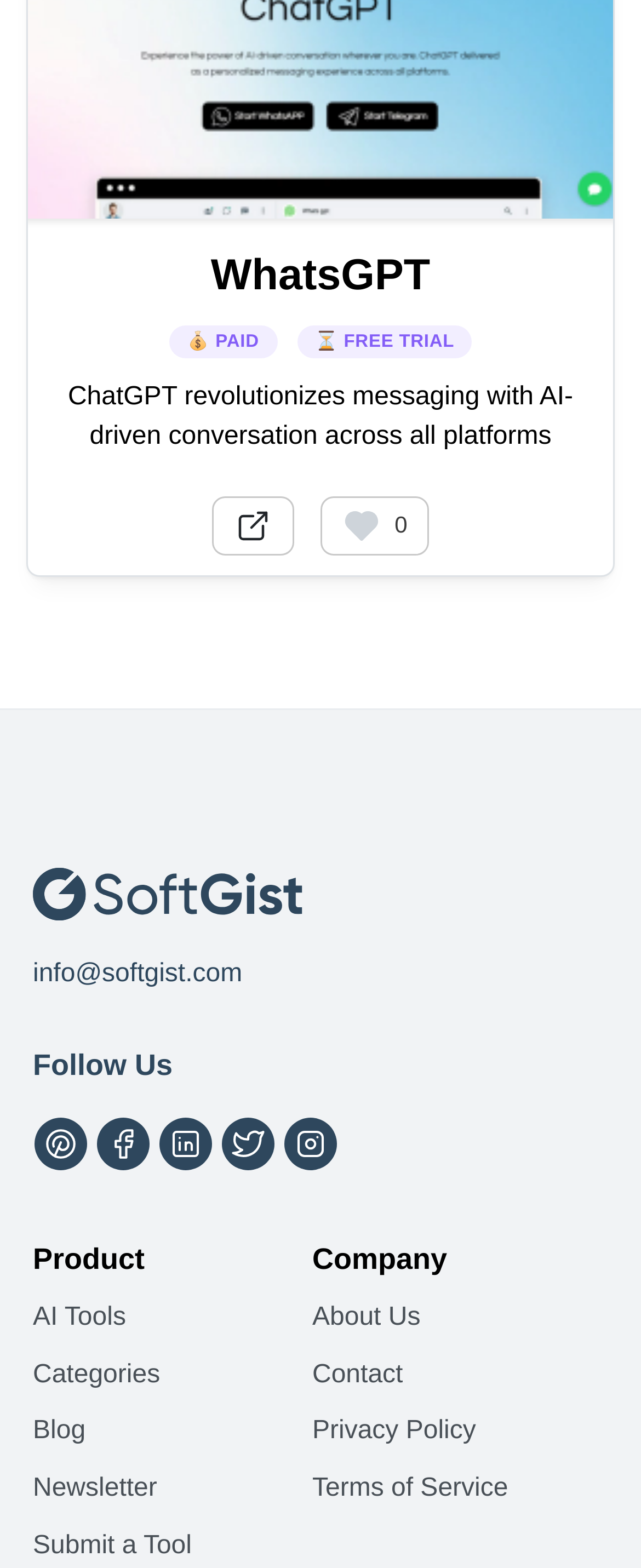Using the description "現時賽季 Current Season", predict the bounding box of the relevant HTML element.

None